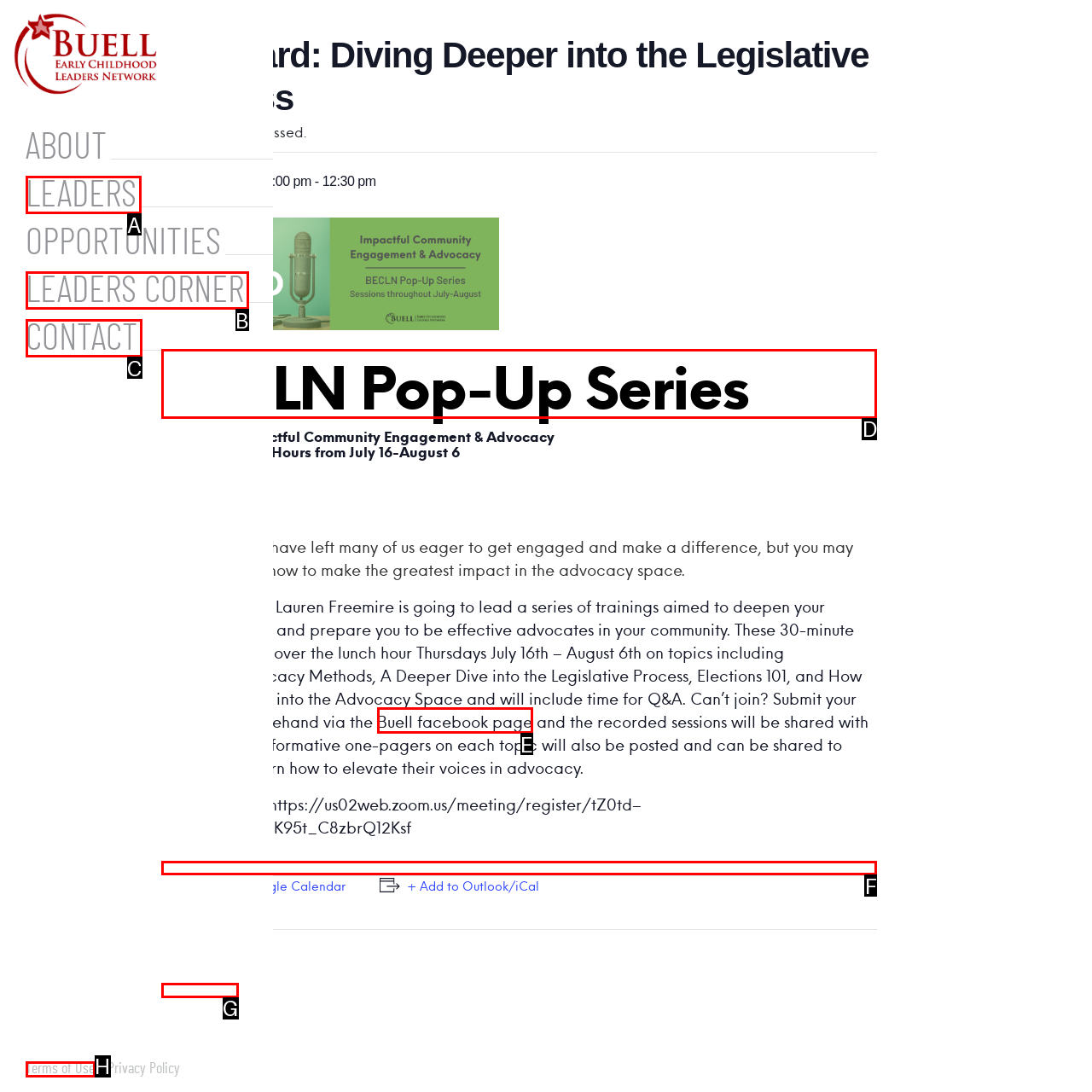Tell me which UI element to click to fulfill the given task: Learn more about BECLN Pop-Up Series. Respond with the letter of the correct option directly.

D